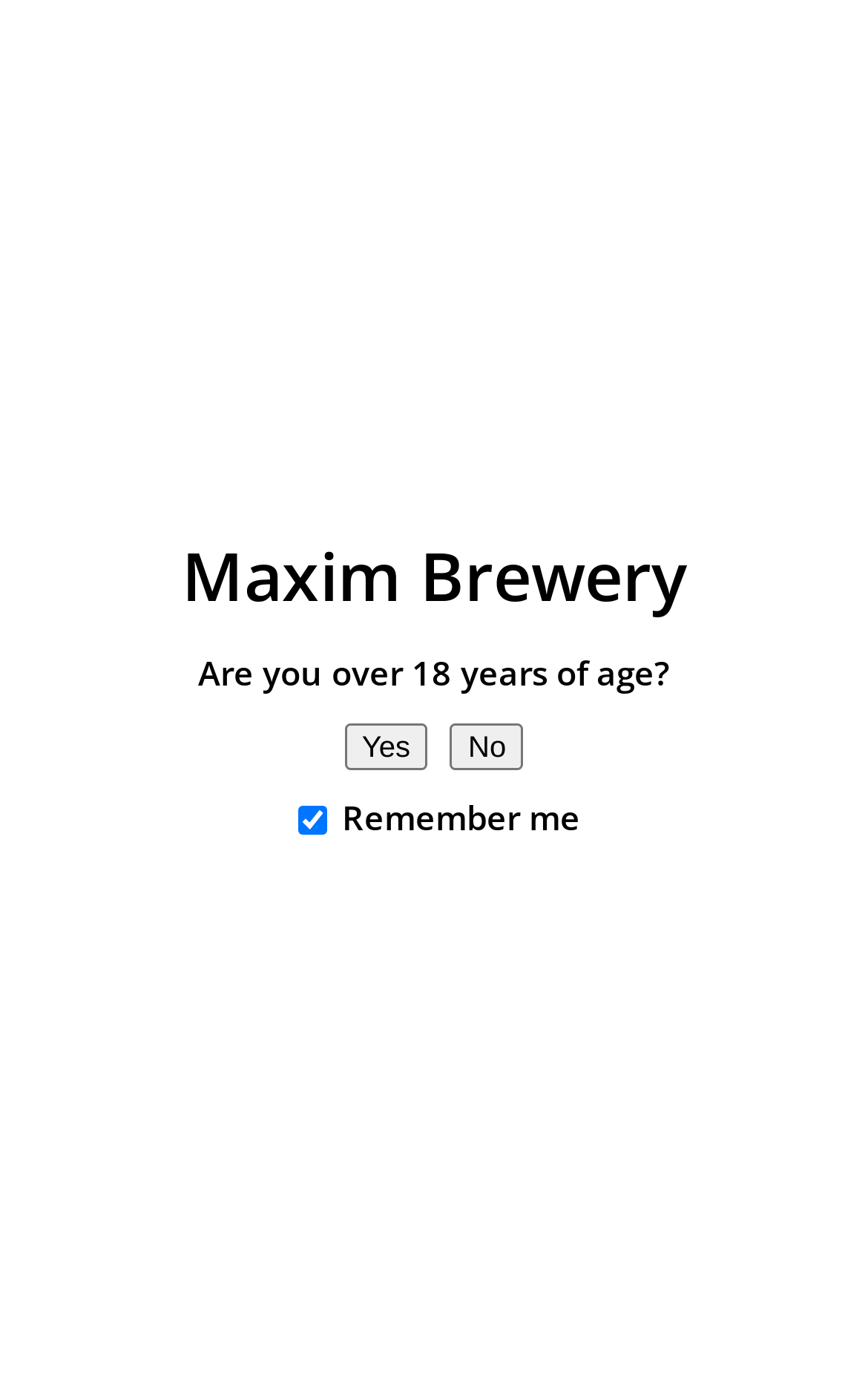Respond with a single word or short phrase to the following question: 
What is the name of the brewery?

Maxim Brewery